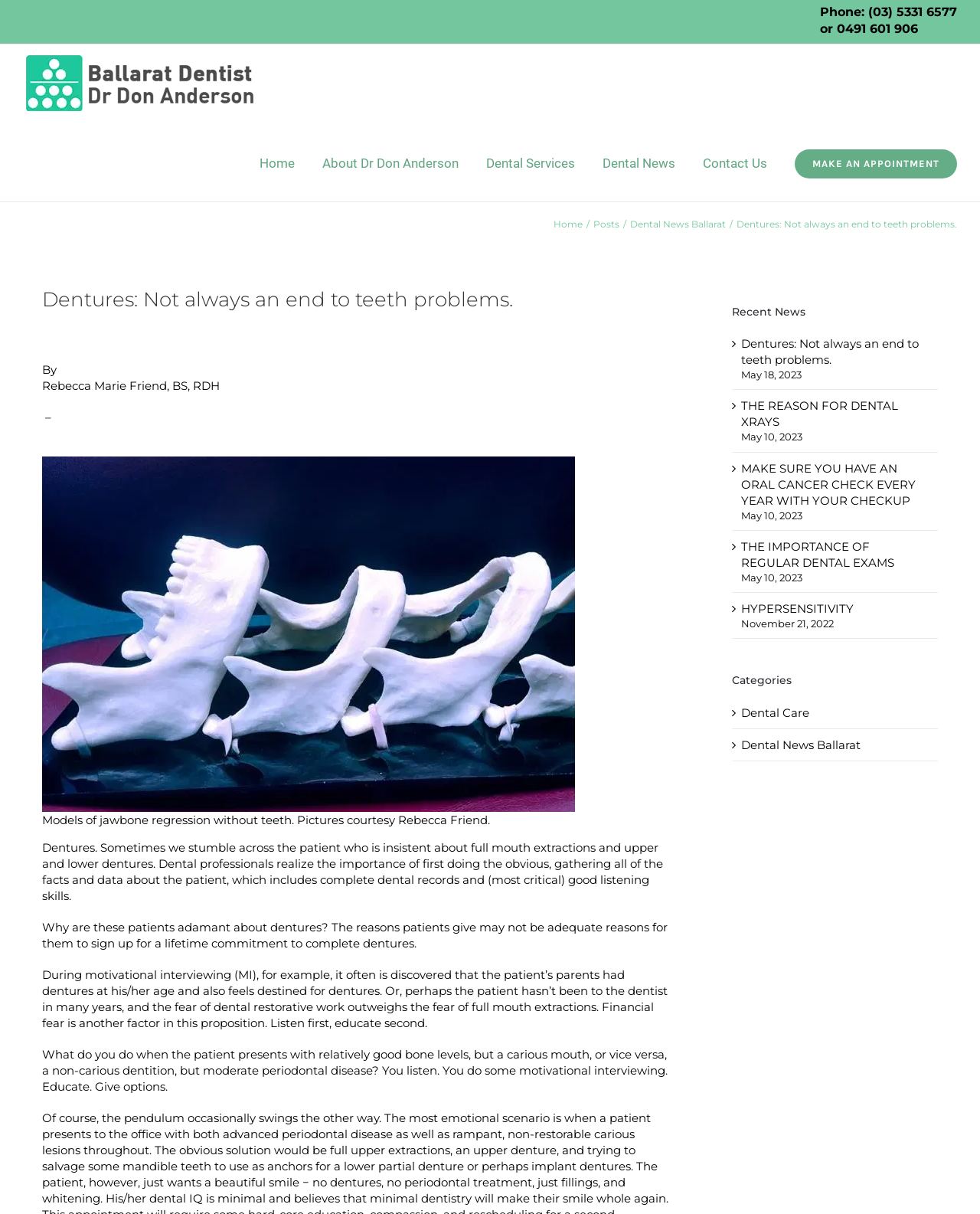Analyze the image and provide a detailed answer to the question: What is the topic of the article?

I found the topic of the article by looking at the static text element that says 'Dentures: Not always an end to teeth problems.' which is located below the page title.